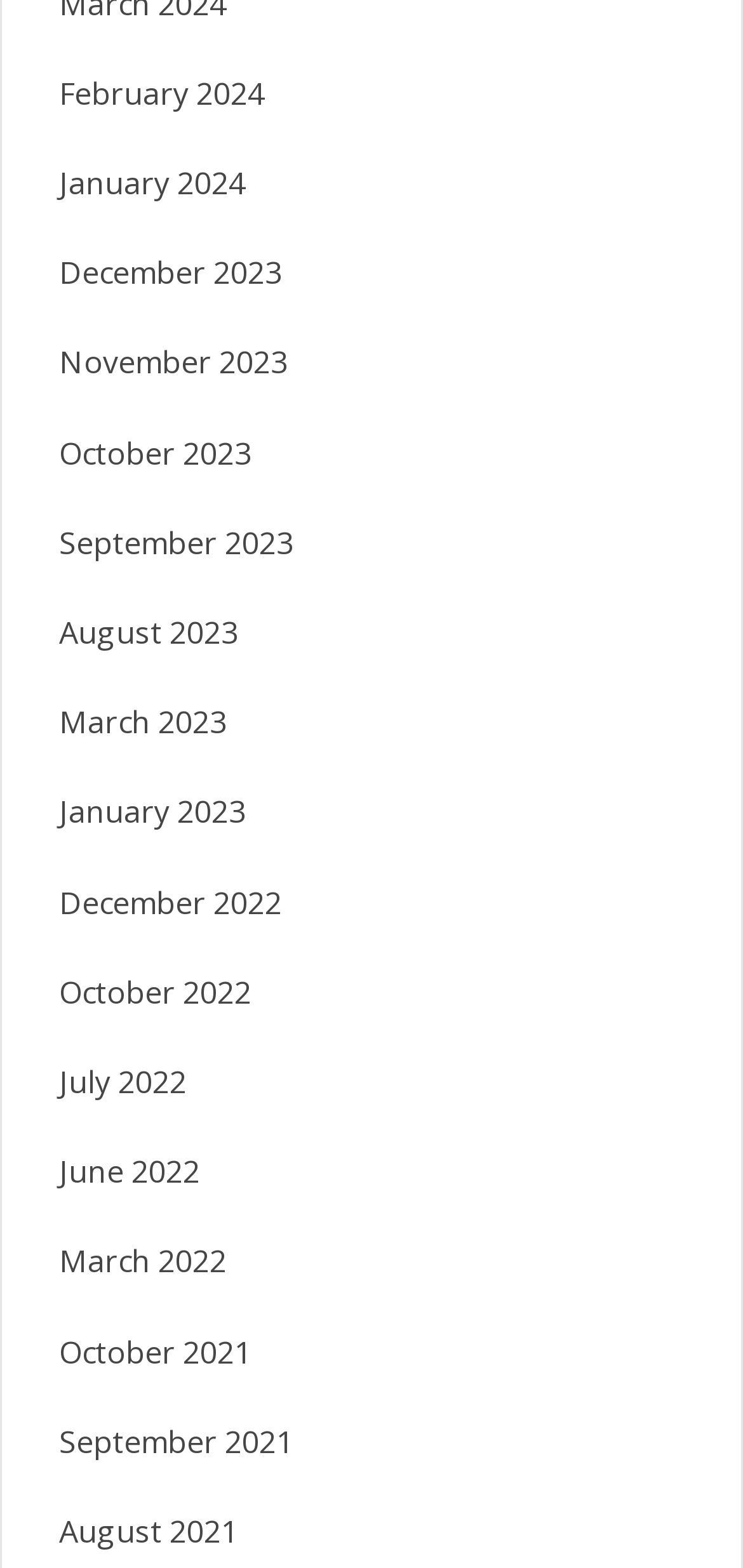Please identify the bounding box coordinates of the region to click in order to complete the task: "View August 2021". The coordinates must be four float numbers between 0 and 1, specified as [left, top, right, bottom].

[0.079, 0.963, 0.321, 0.99]